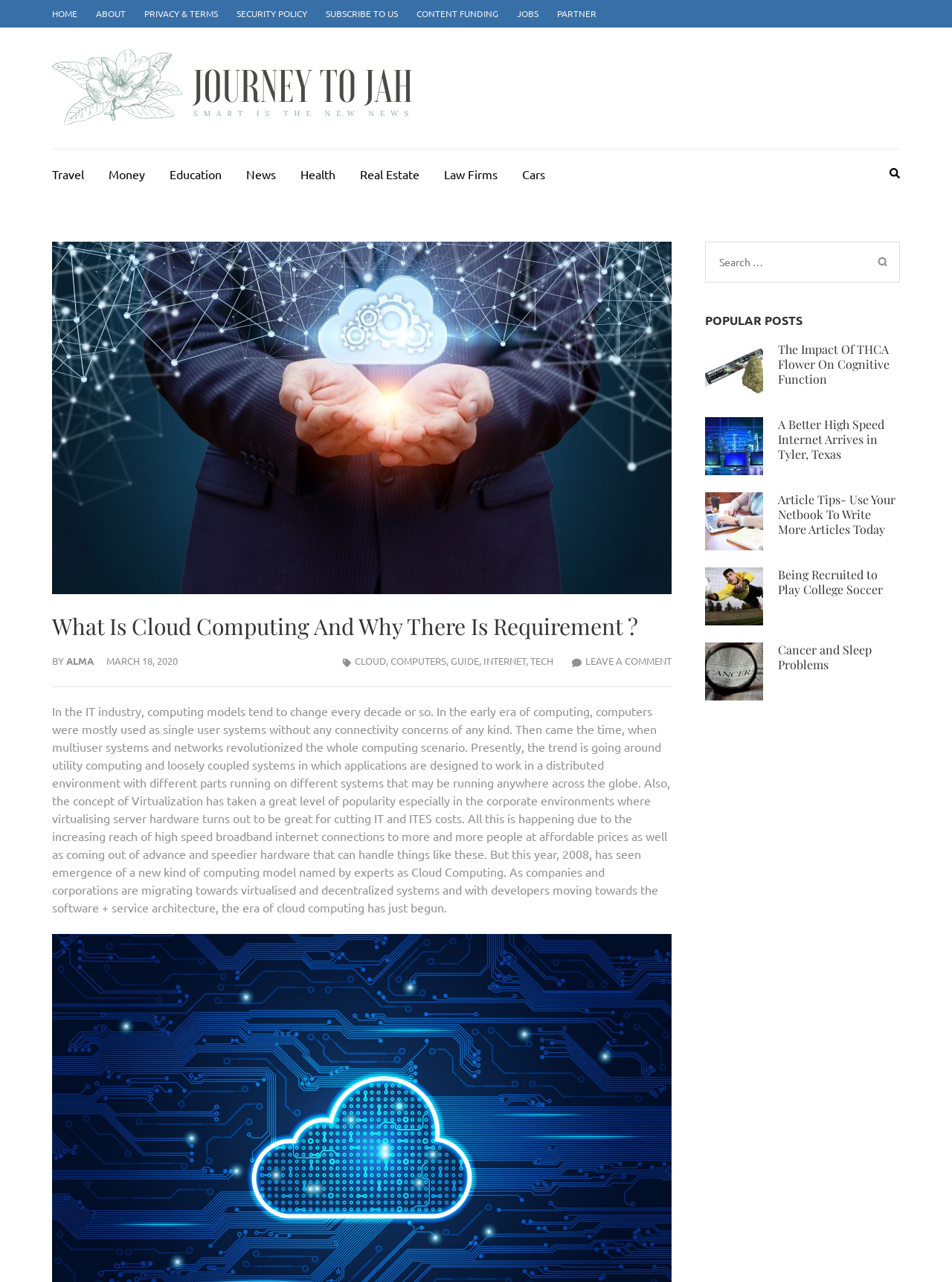Identify the bounding box coordinates of the clickable section necessary to follow the following instruction: "Search for something". The coordinates should be presented as four float numbers from 0 to 1, i.e., [left, top, right, bottom].

[0.755, 0.197, 0.888, 0.211]